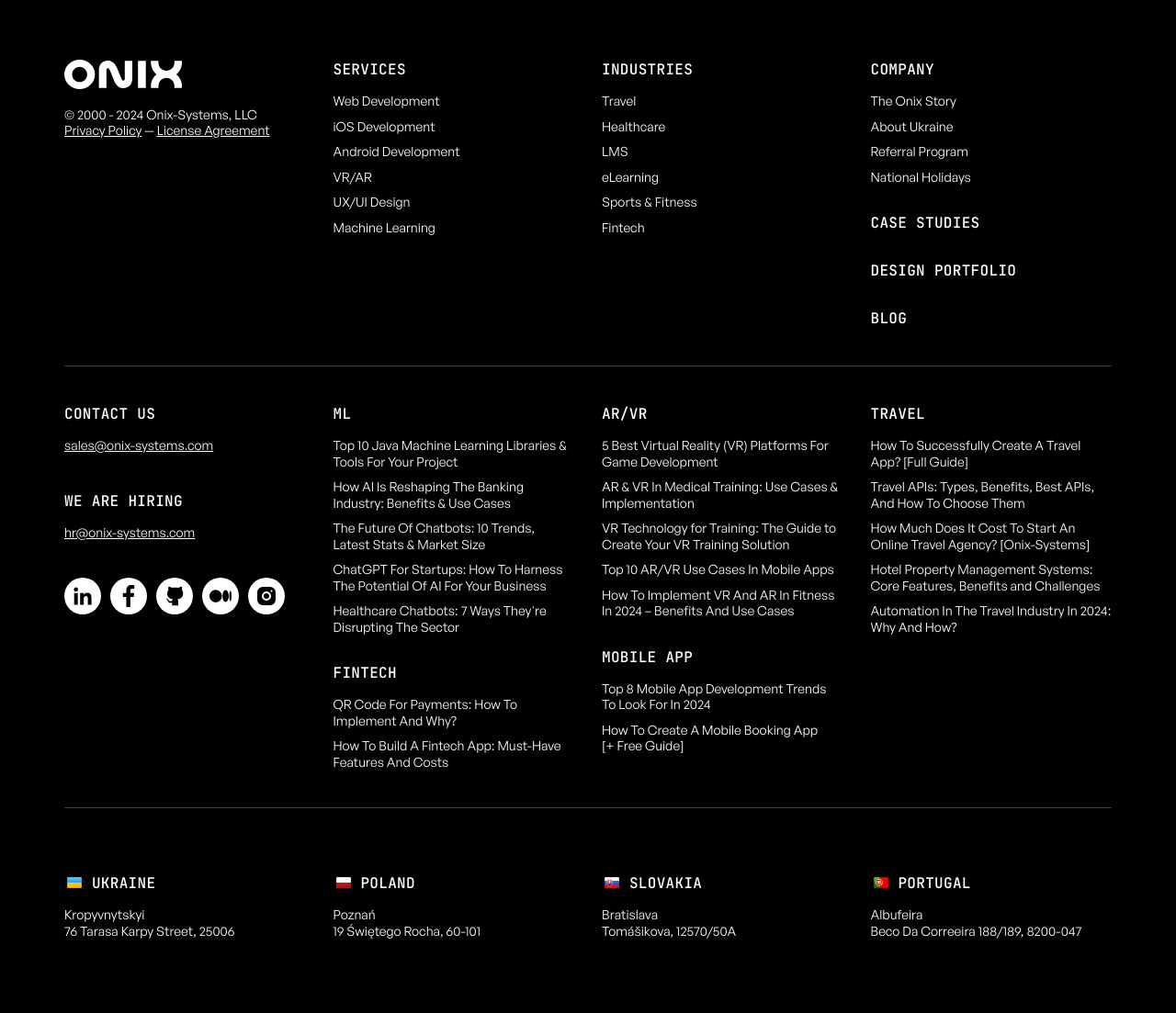Please identify the bounding box coordinates of where to click in order to follow the instruction: "Check out Onix-Systems on Linkedin".

[0.055, 0.57, 0.086, 0.611]